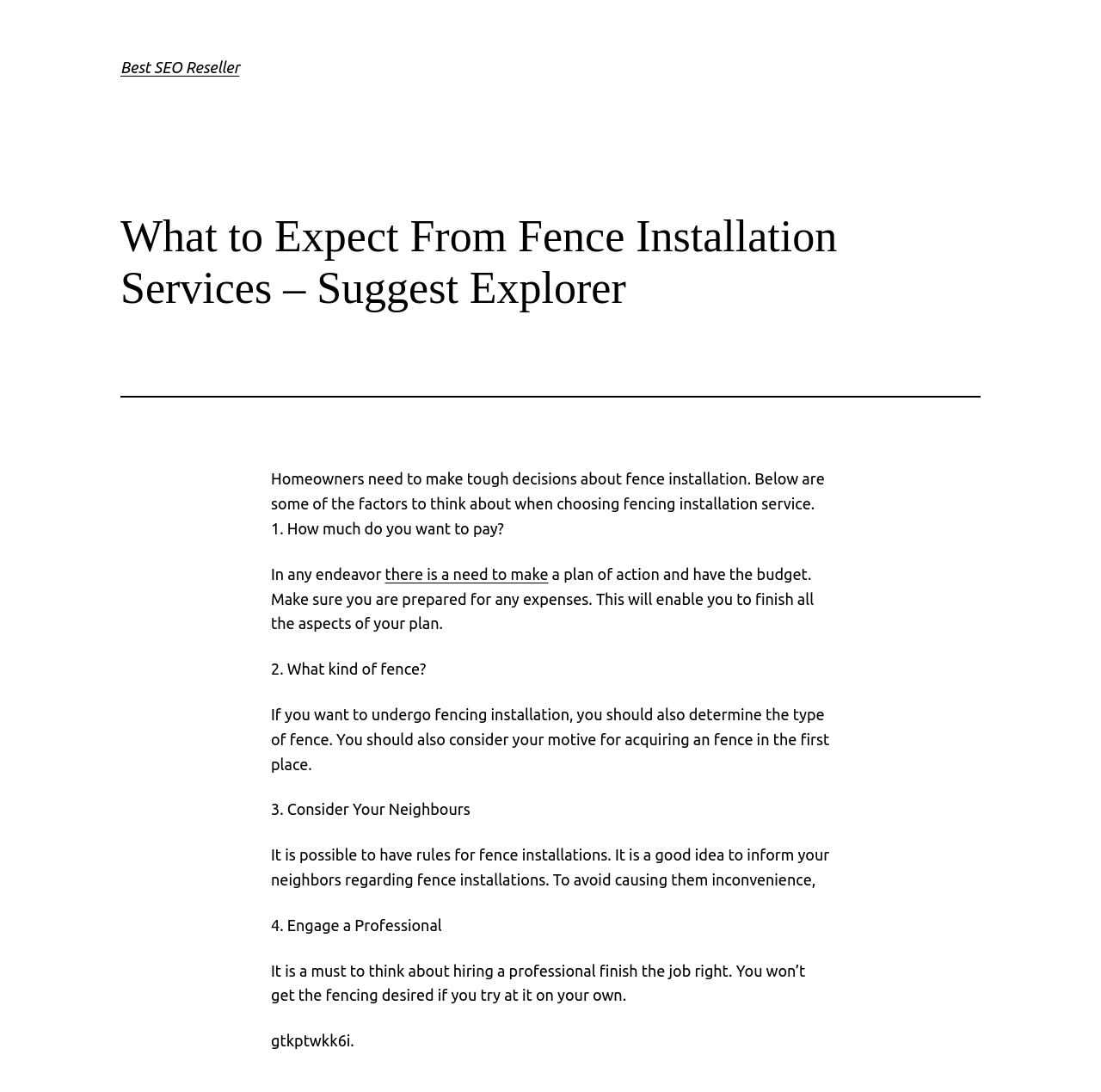Bounding box coordinates are specified in the format (top-left x, top-left y, bottom-right x, bottom-right y). All values are floating point numbers bounded between 0 and 1. Please provide the bounding box coordinate of the region this sentence describes: Best SEO Reseller

[0.109, 0.054, 0.217, 0.069]